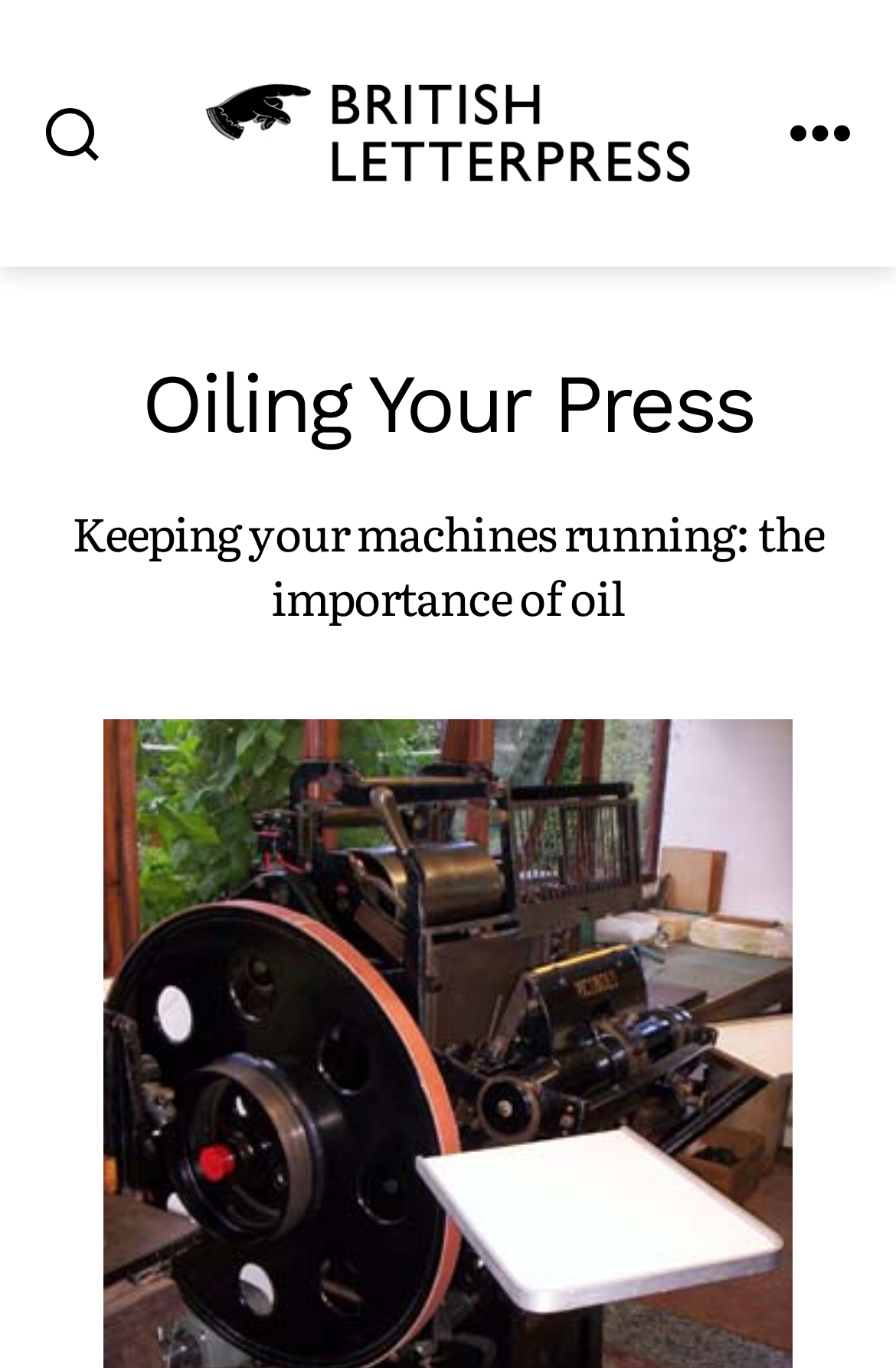What is the logo of the website?
Utilize the information in the image to give a detailed answer to the question.

The image with the text 'British Letterpress' is likely to be the logo of the website, as it is a prominent element on the page and has a distinct design.